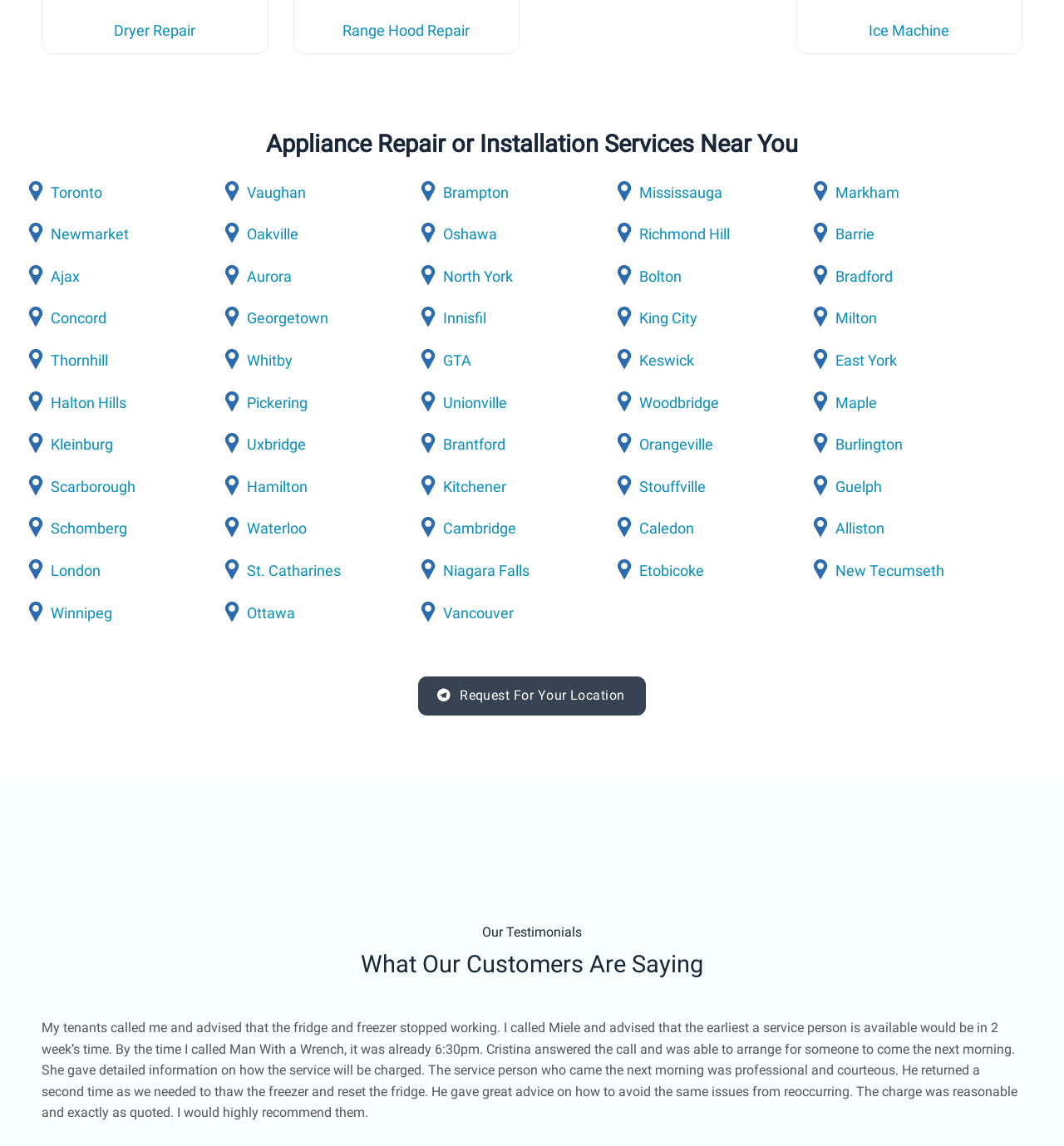Respond with a single word or phrase for the following question: 
What is the main service offered by this company?

Appliance repair